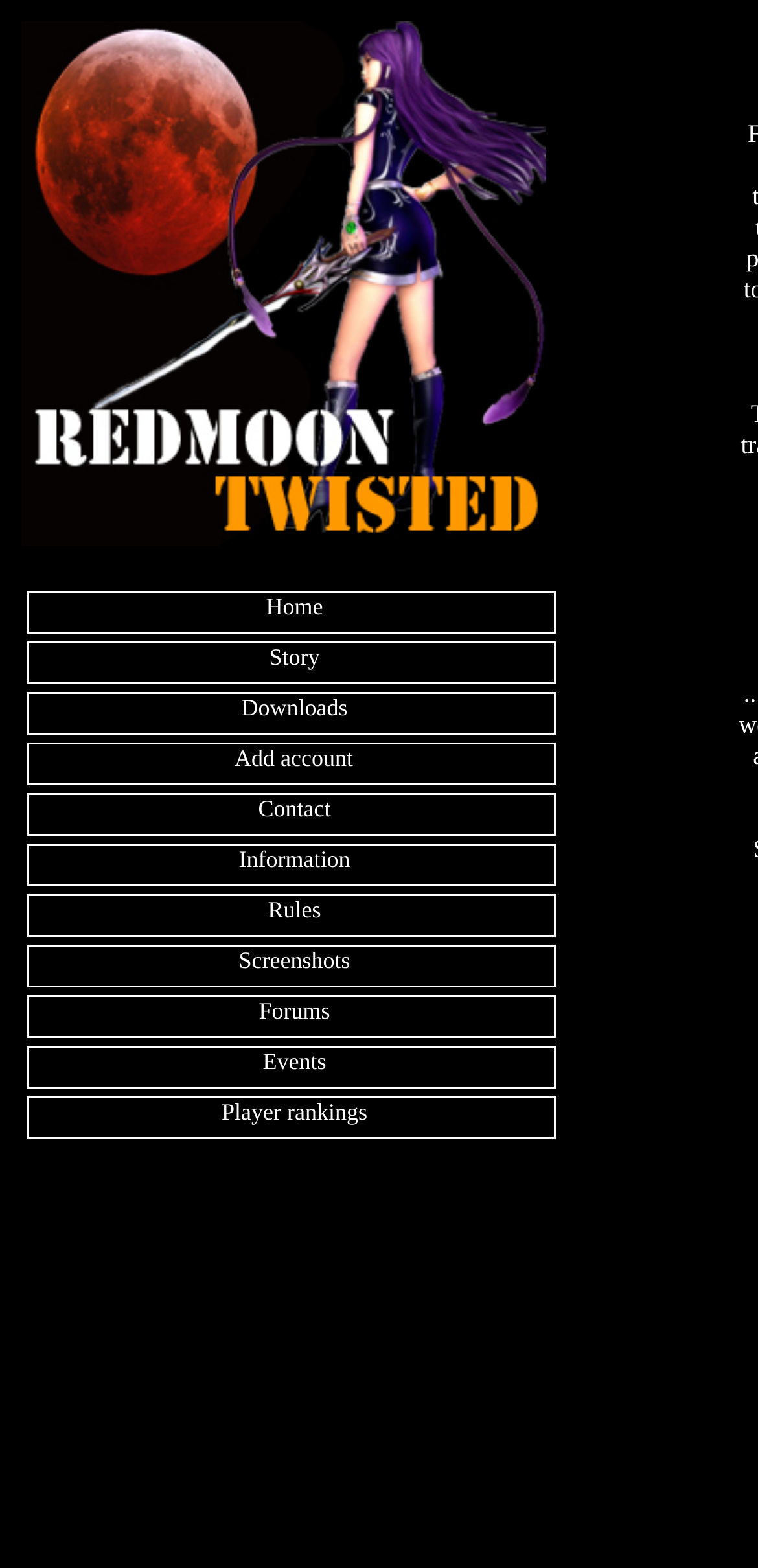What is the last menu item?
Please look at the screenshot and answer using one word or phrase.

Player rankings